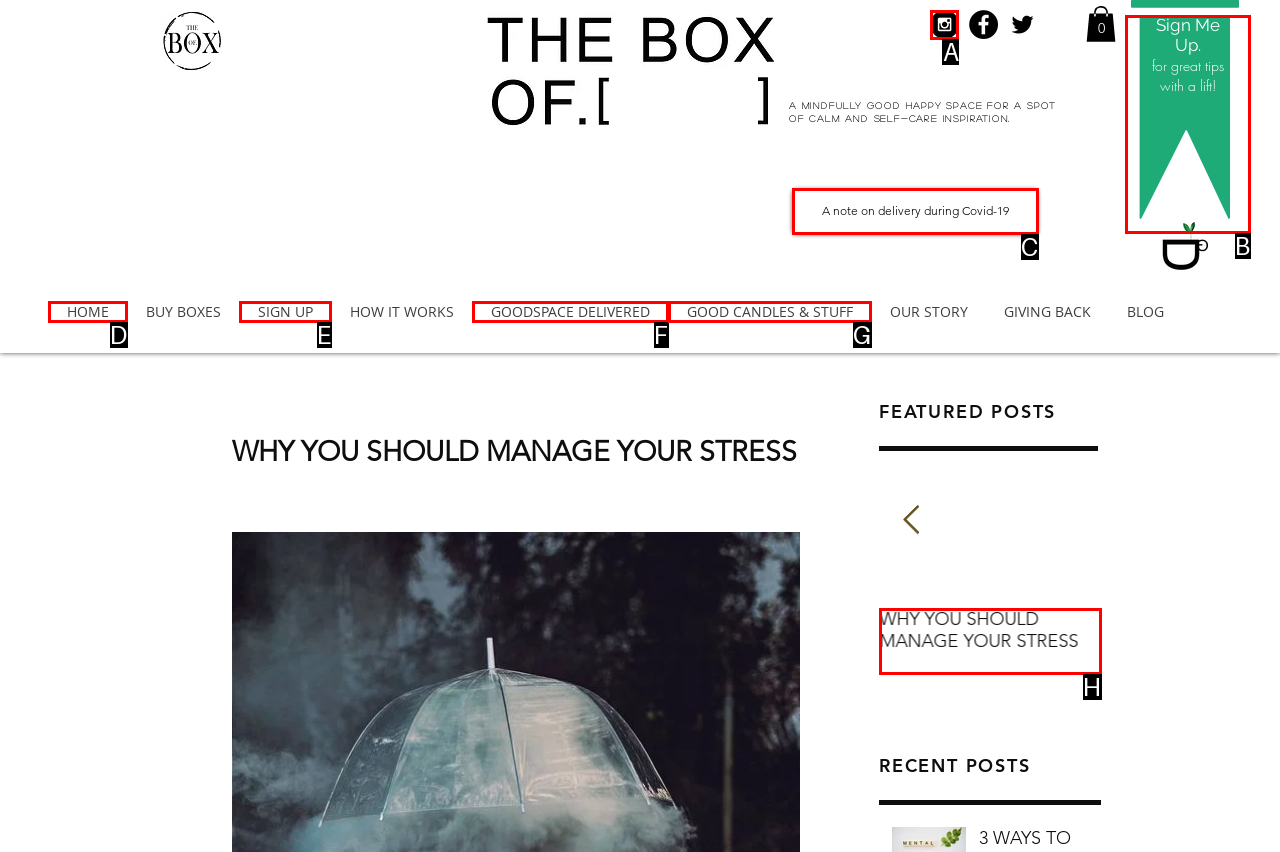Tell me which one HTML element I should click to complete this task: Click the Instagram link Answer with the option's letter from the given choices directly.

A